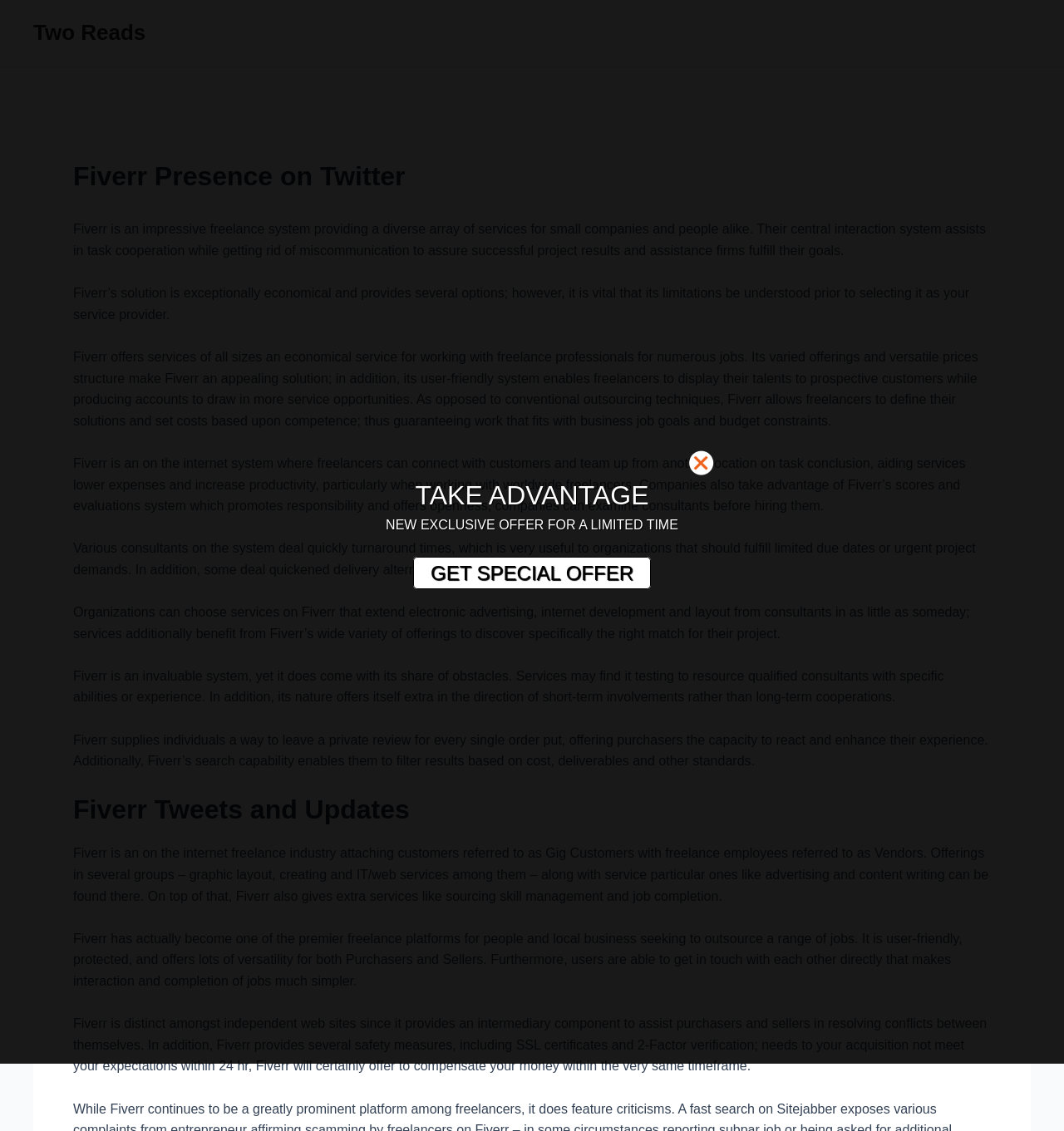Kindly respond to the following question with a single word or a brief phrase: 
What is the advantage of Fiverr's user-friendly system?

Enables freelancers to display talents